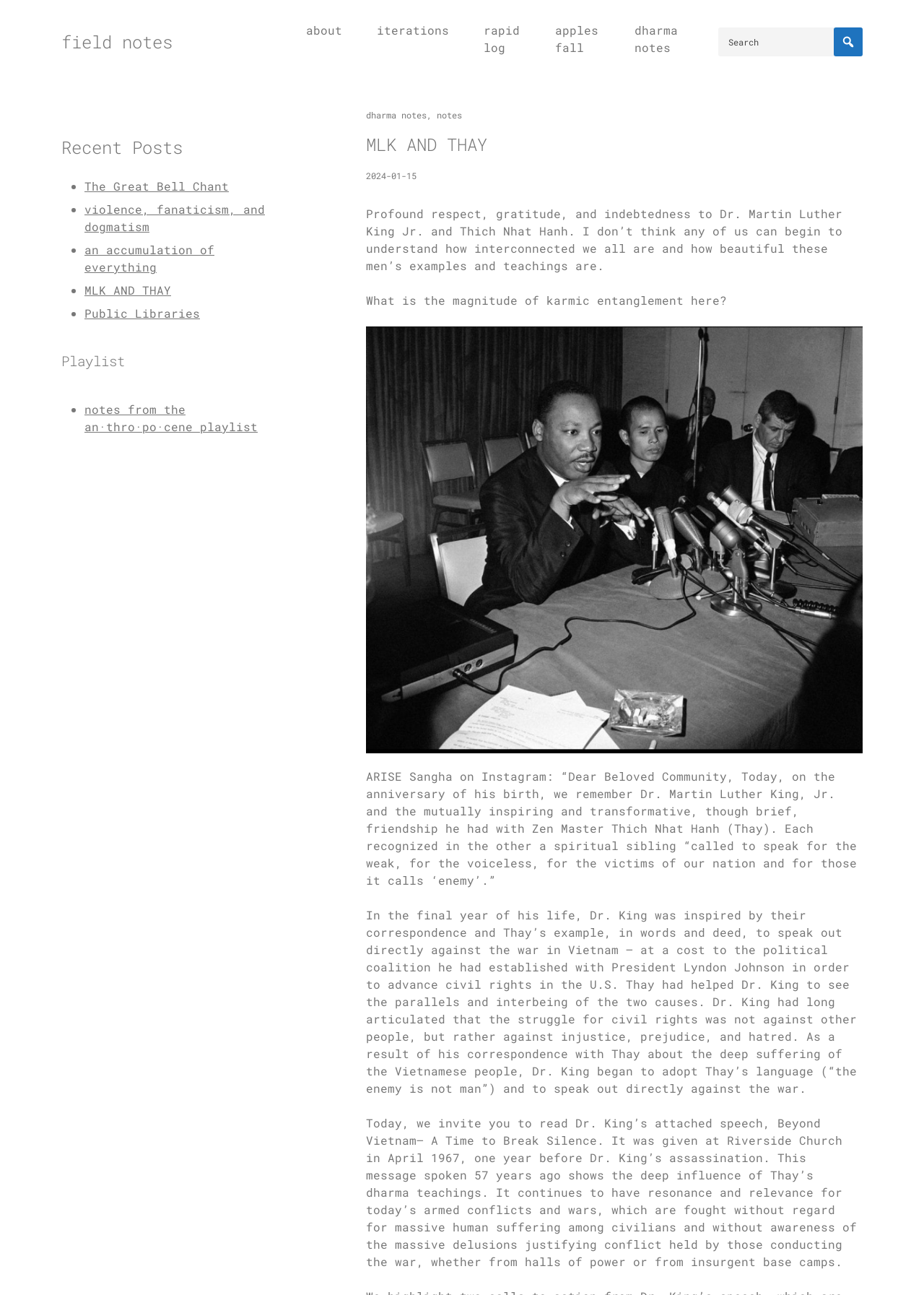What is the name of the Instagram account mentioned in the webpage?
Please provide a detailed and comprehensive answer to the question.

The Instagram account mentioned in the webpage is ARISE Sangha, which is mentioned in the quote from the account.